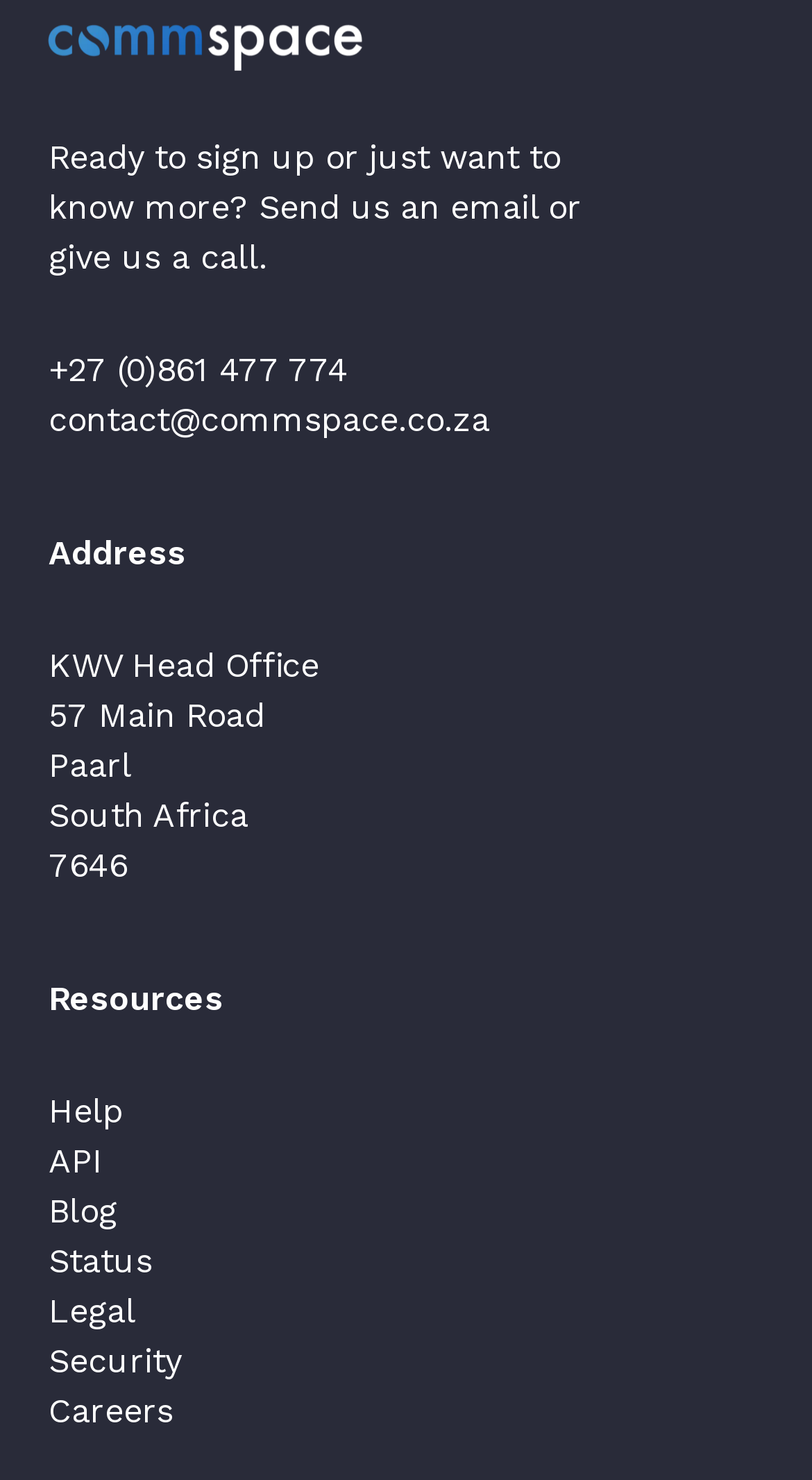Identify the bounding box coordinates of the clickable region to carry out the given instruction: "Visit the help page".

[0.06, 0.737, 0.152, 0.764]